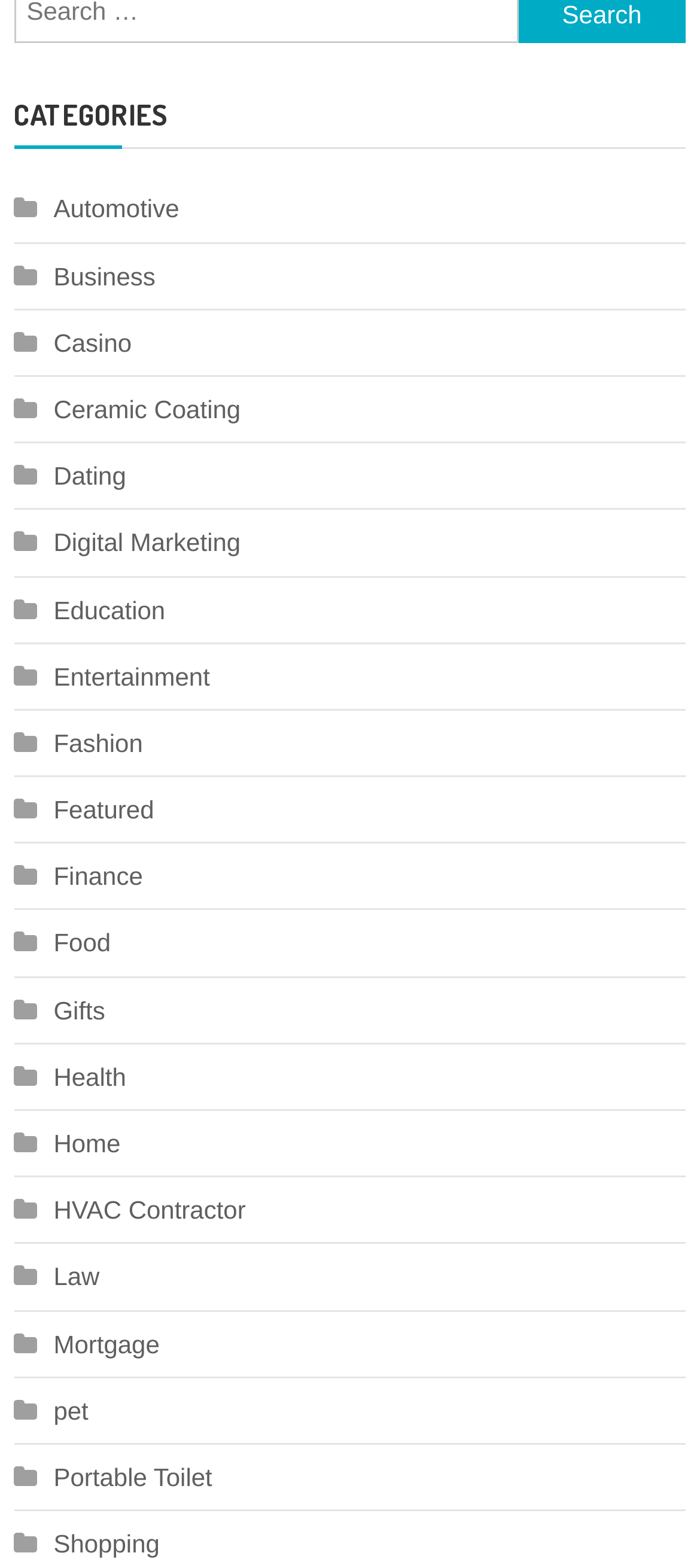Is there a category for 'Real Estate'?
Refer to the image and provide a detailed answer to the question.

I scanned the list of links under the 'CATEGORIES' heading, and I didn't find any link with the text 'Real Estate', so there is no category for 'Real Estate'.